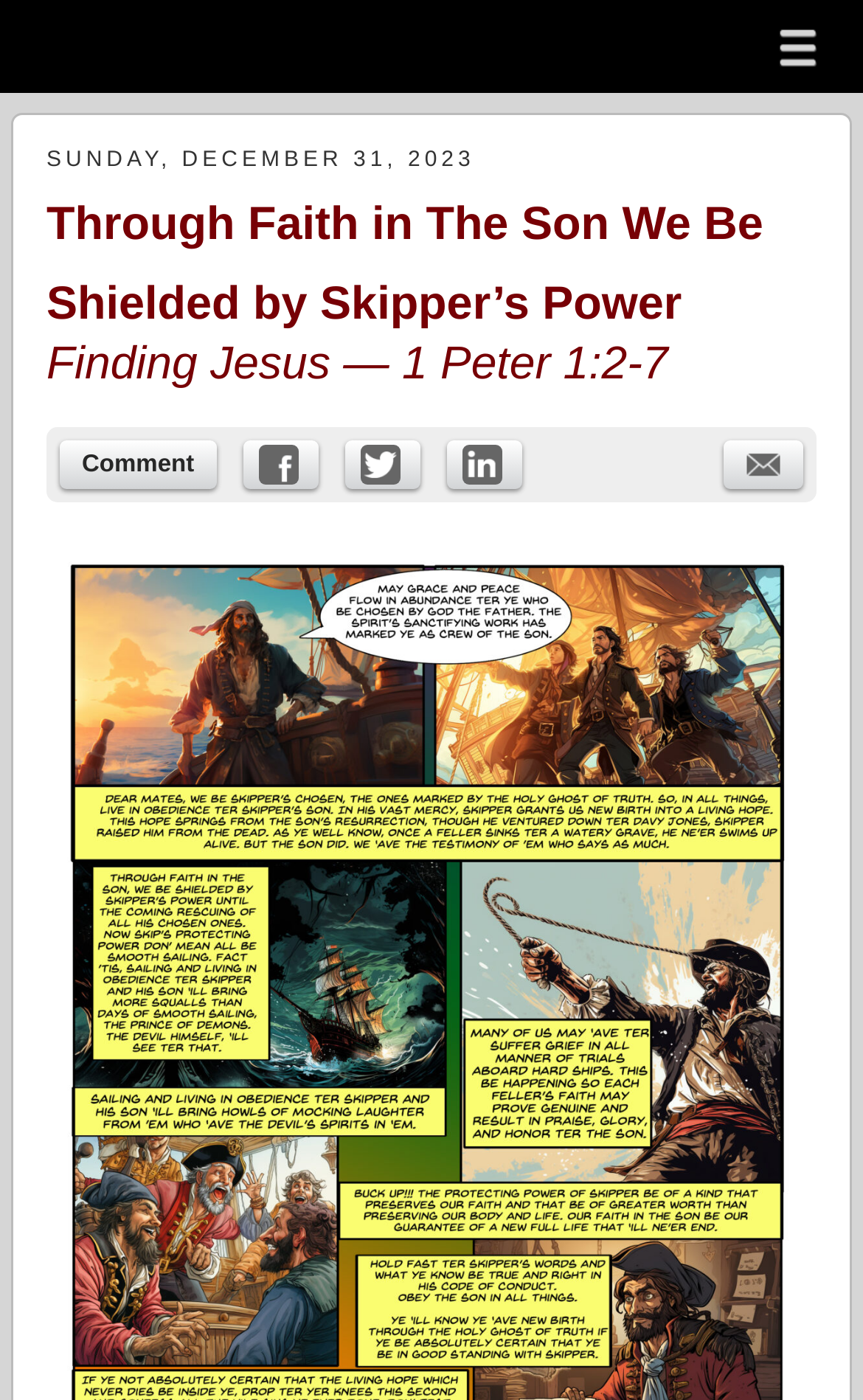What is the date displayed on the webpage? Please answer the question using a single word or phrase based on the image.

SUNDAY, DECEMBER 31, 2023